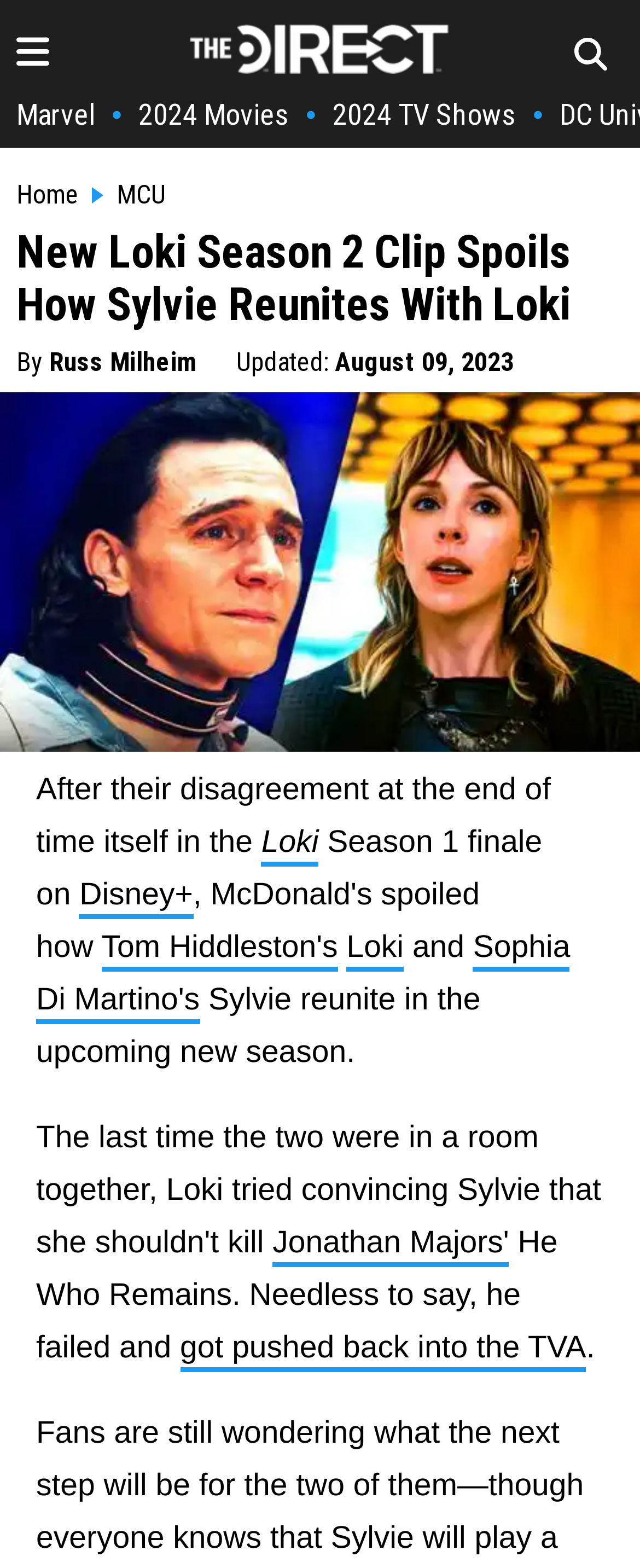Can you find the bounding box coordinates for the element to click on to achieve the instruction: "Check Disney+ page"?

[0.124, 0.56, 0.302, 0.586]